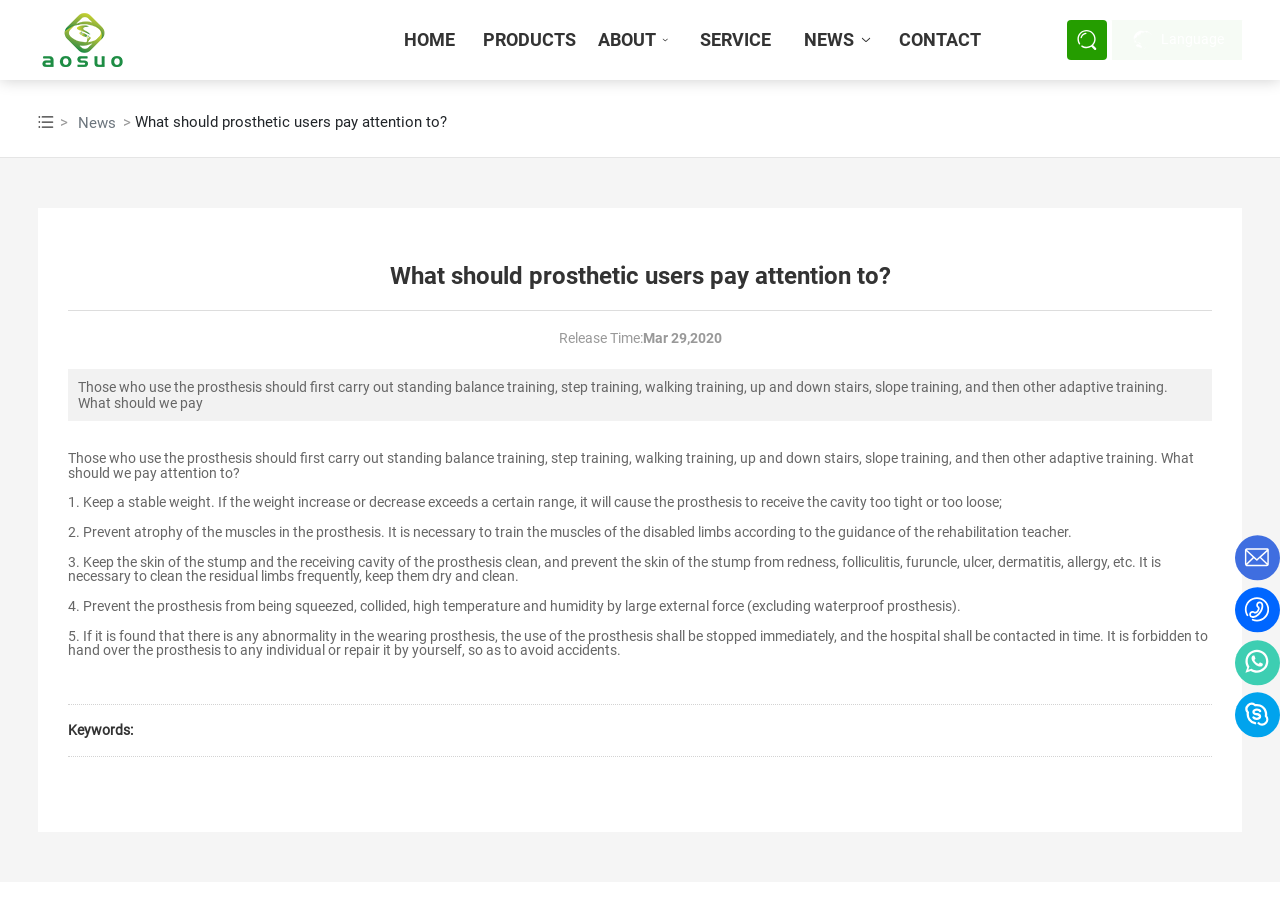Please determine the bounding box coordinates of the area that needs to be clicked to complete this task: 'Click the HOME link'. The coordinates must be four float numbers between 0 and 1, formatted as [left, top, right, bottom].

[0.296, 0.0, 0.375, 0.089]